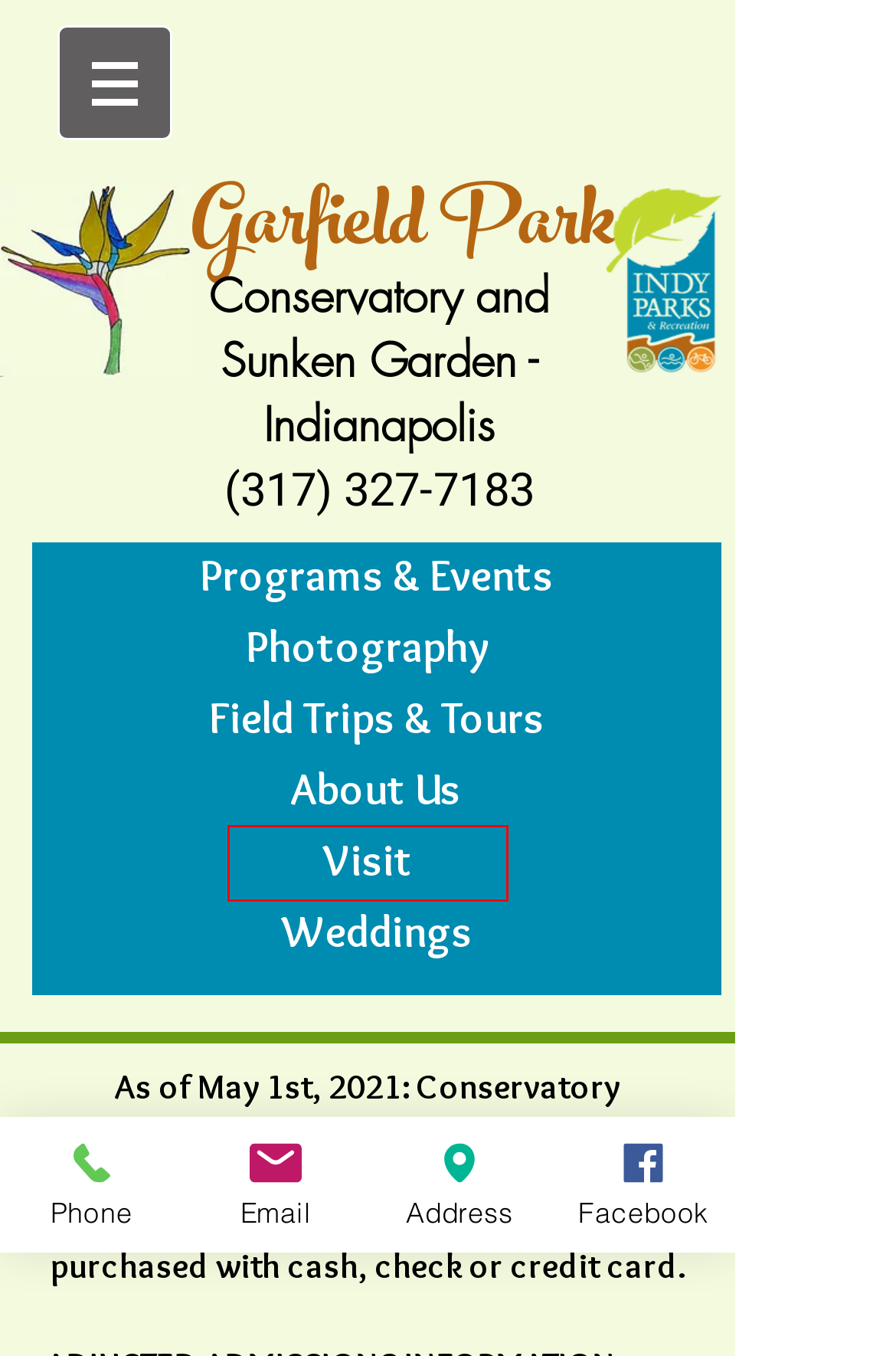You have a screenshot of a webpage with a red bounding box around a UI element. Determine which webpage description best matches the new webpage that results from clicking the element in the bounding box. Here are the candidates:
A. AboutUs | Garfield Park Conservatory
B. Weddings | gpcons
C. Garfield Park Conservatory - Indianapolis
D. Photography | gpcons
E. Visit | gpcons
F. ProgramsEvents | gpcons
G. Jobs & Volunteer Opps | Garfield Park Conservatory - Indianapolis
H. TripsTours | gpcons

E